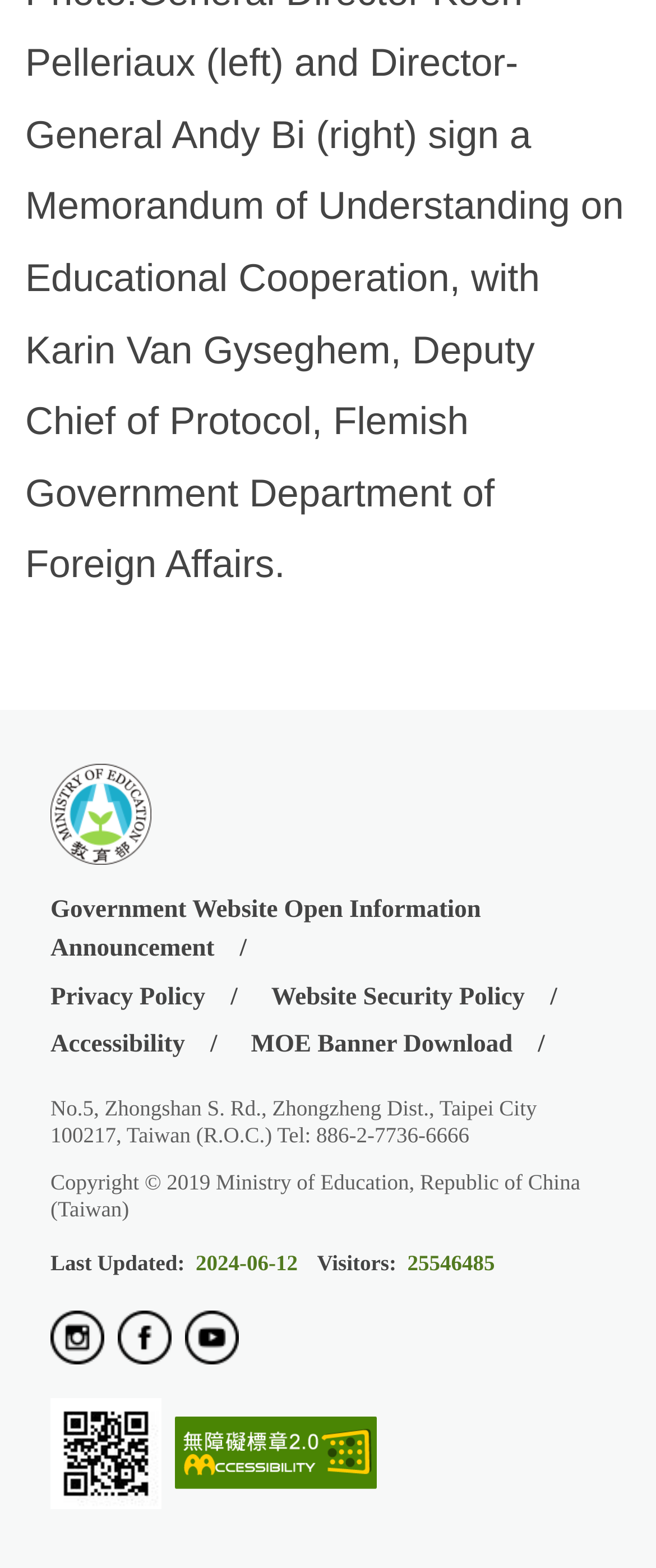Answer the question below using just one word or a short phrase: 
What is the last updated date of the website?

2024-06-12